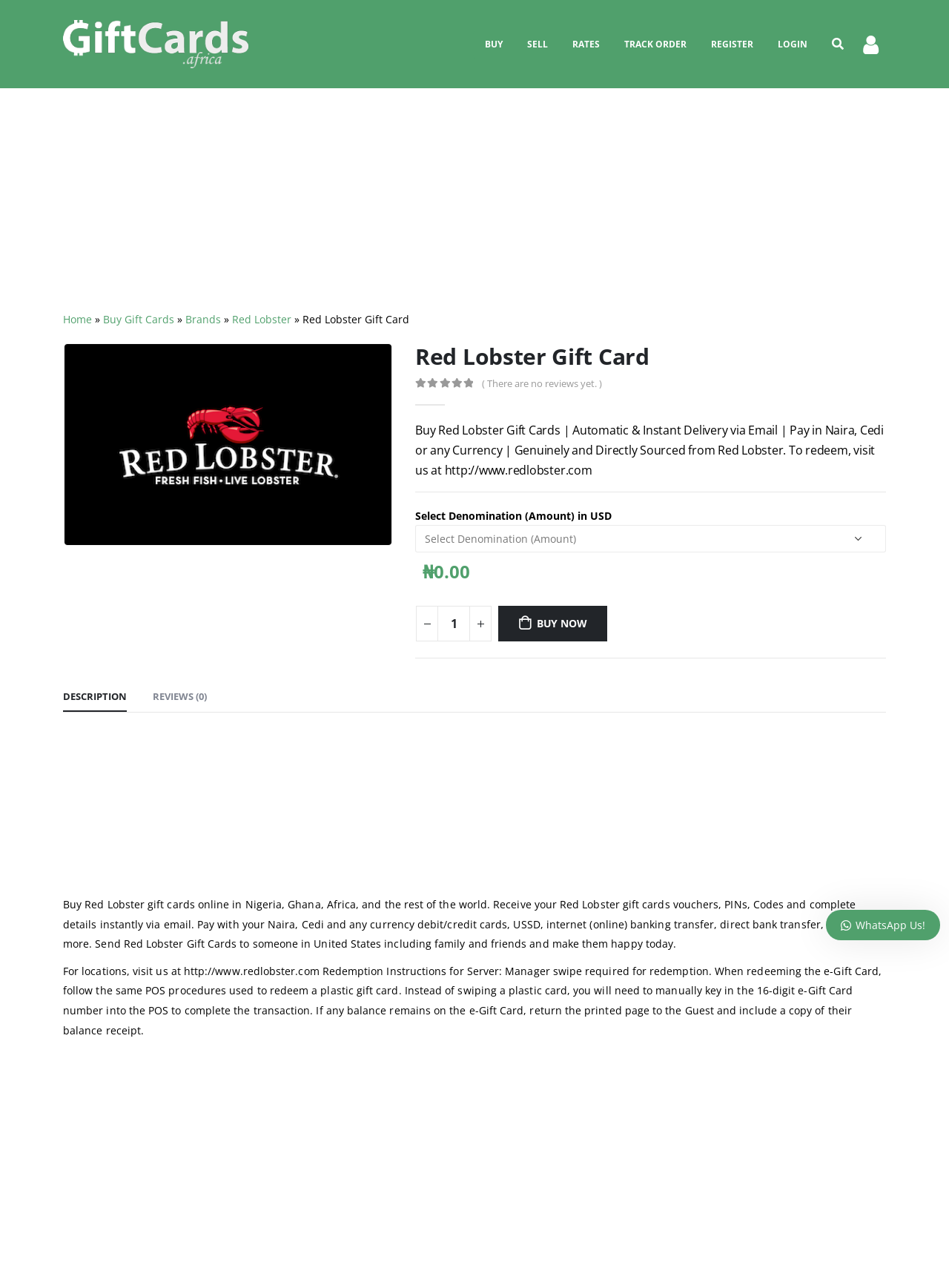Respond with a single word or phrase for the following question: 
What is the name of the gift card being sold?

Red Lobster